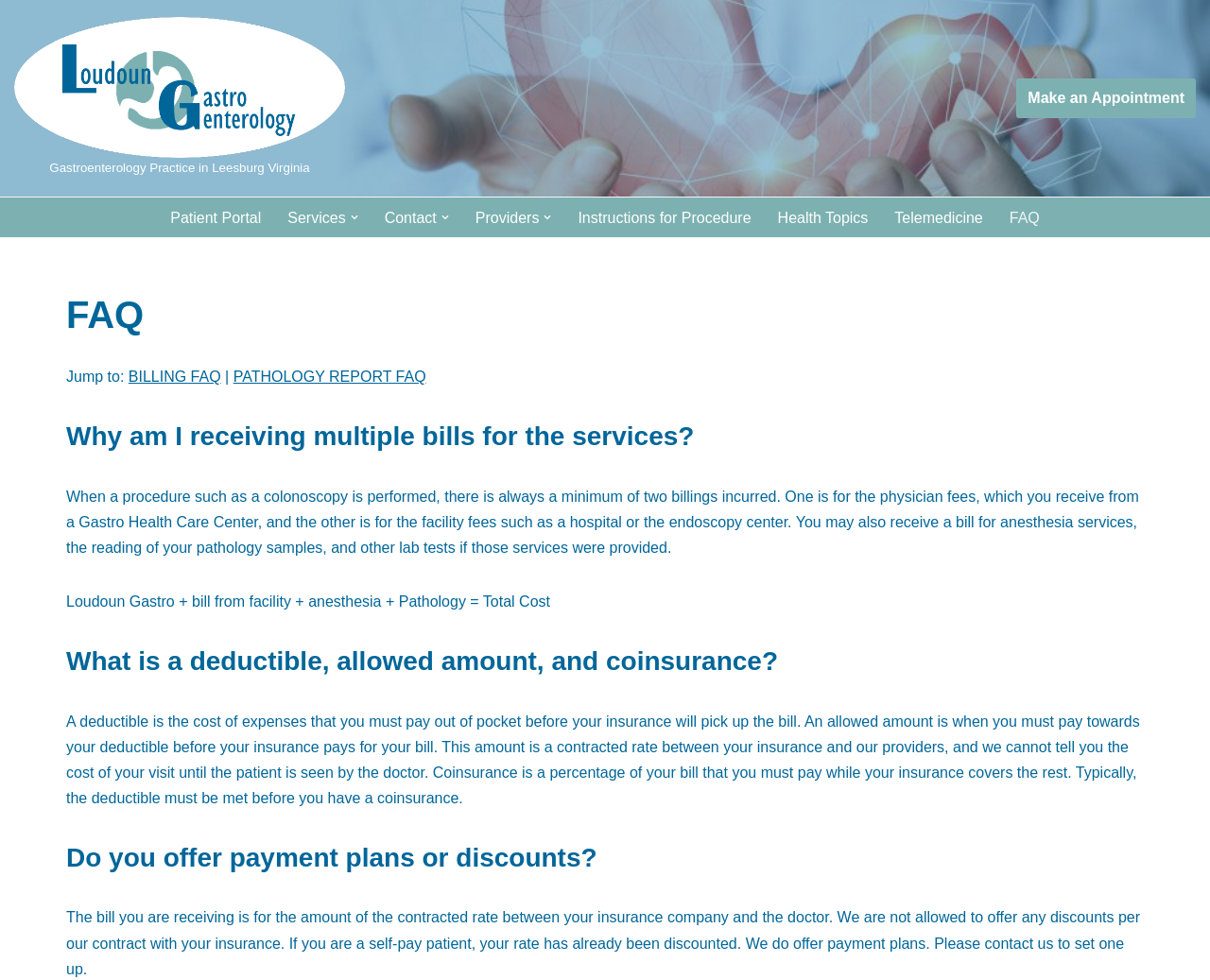What is the topic of the first question answered in the 'FAQ' section? From the image, respond with a single word or brief phrase.

Multiple bills